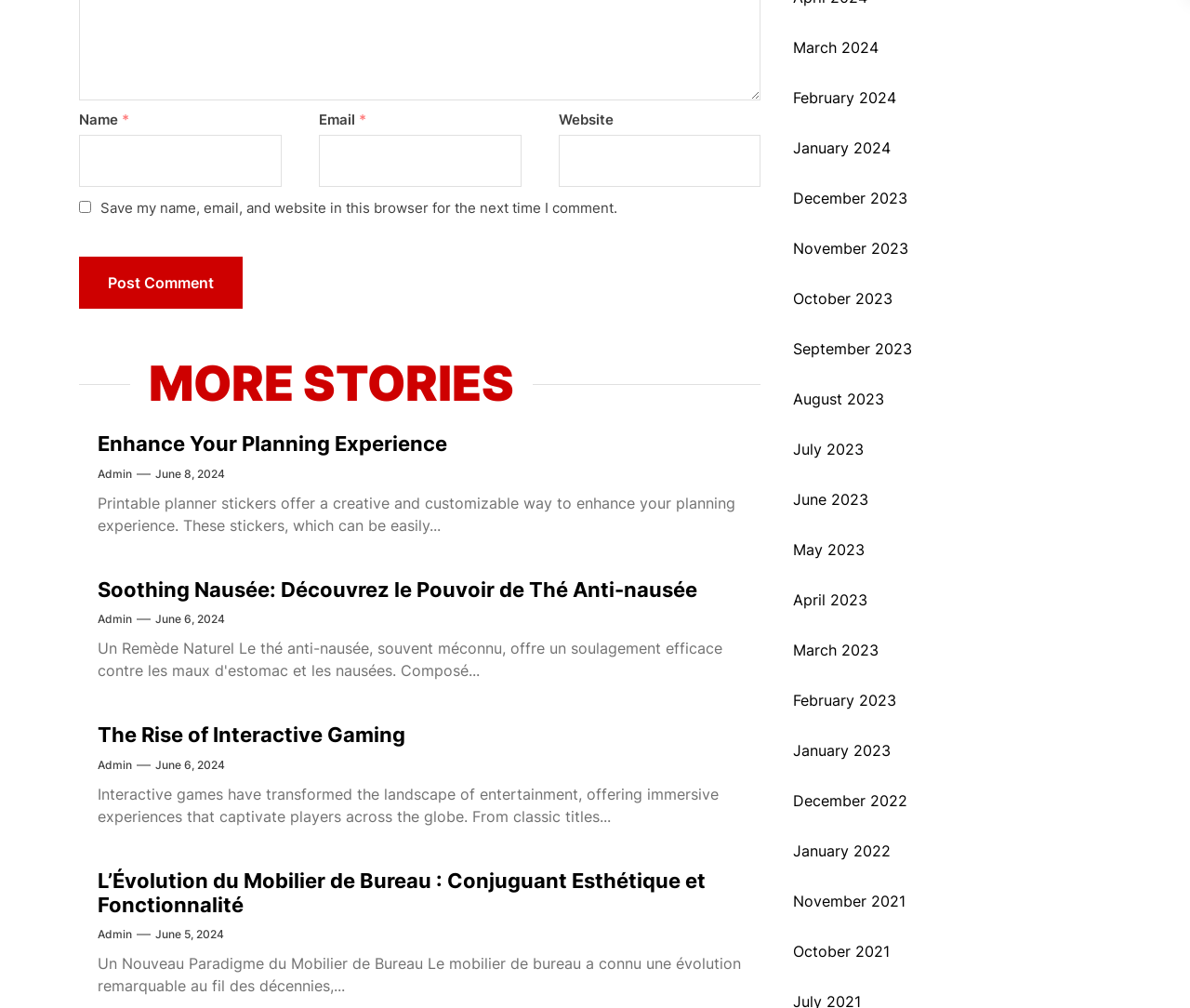Given the webpage screenshot and the description, determine the bounding box coordinates (top-left x, top-left y, bottom-right x, bottom-right y) that define the location of the UI element matching this description: June 8, 2024June 8, 2024

[0.13, 0.462, 0.189, 0.479]